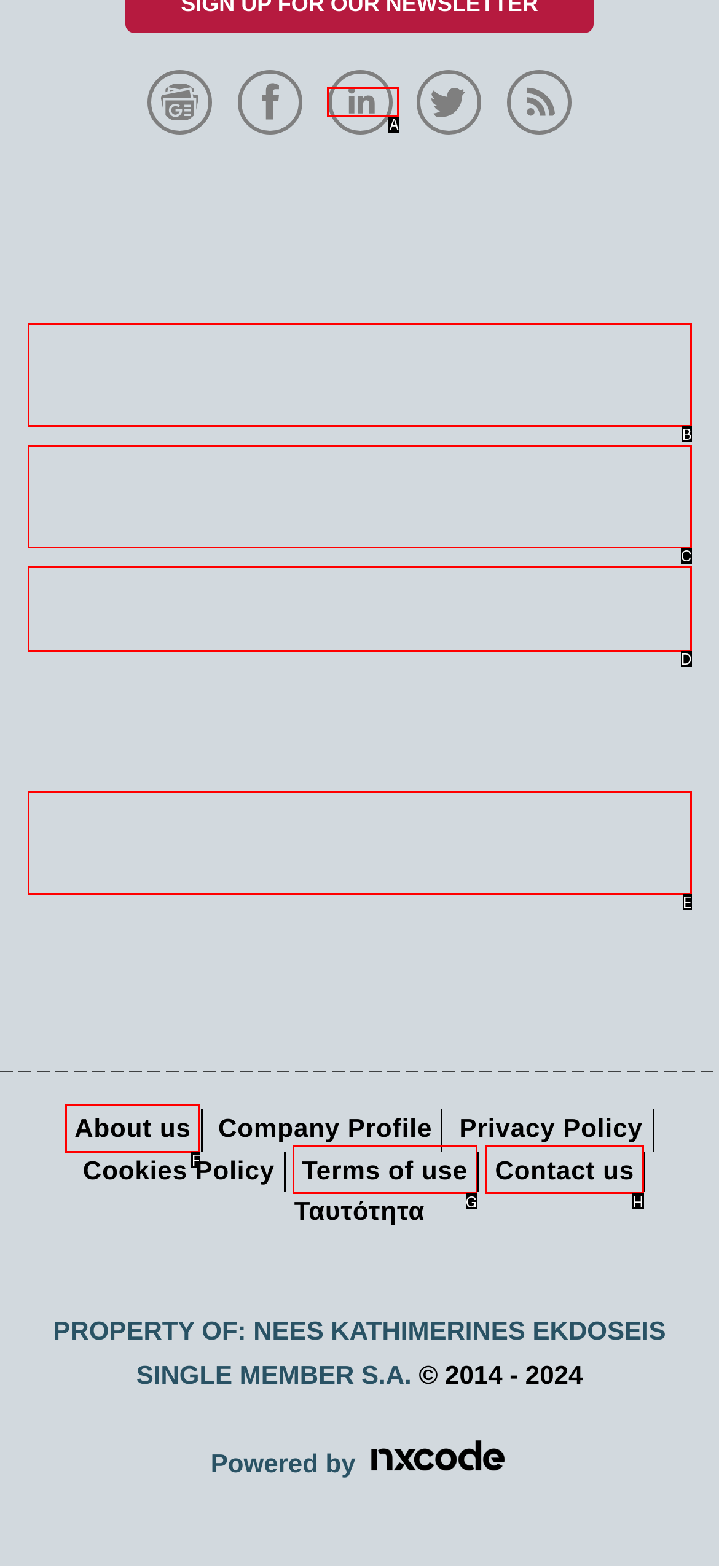Looking at the description: Terms of use, identify which option is the best match and respond directly with the letter of that option.

G